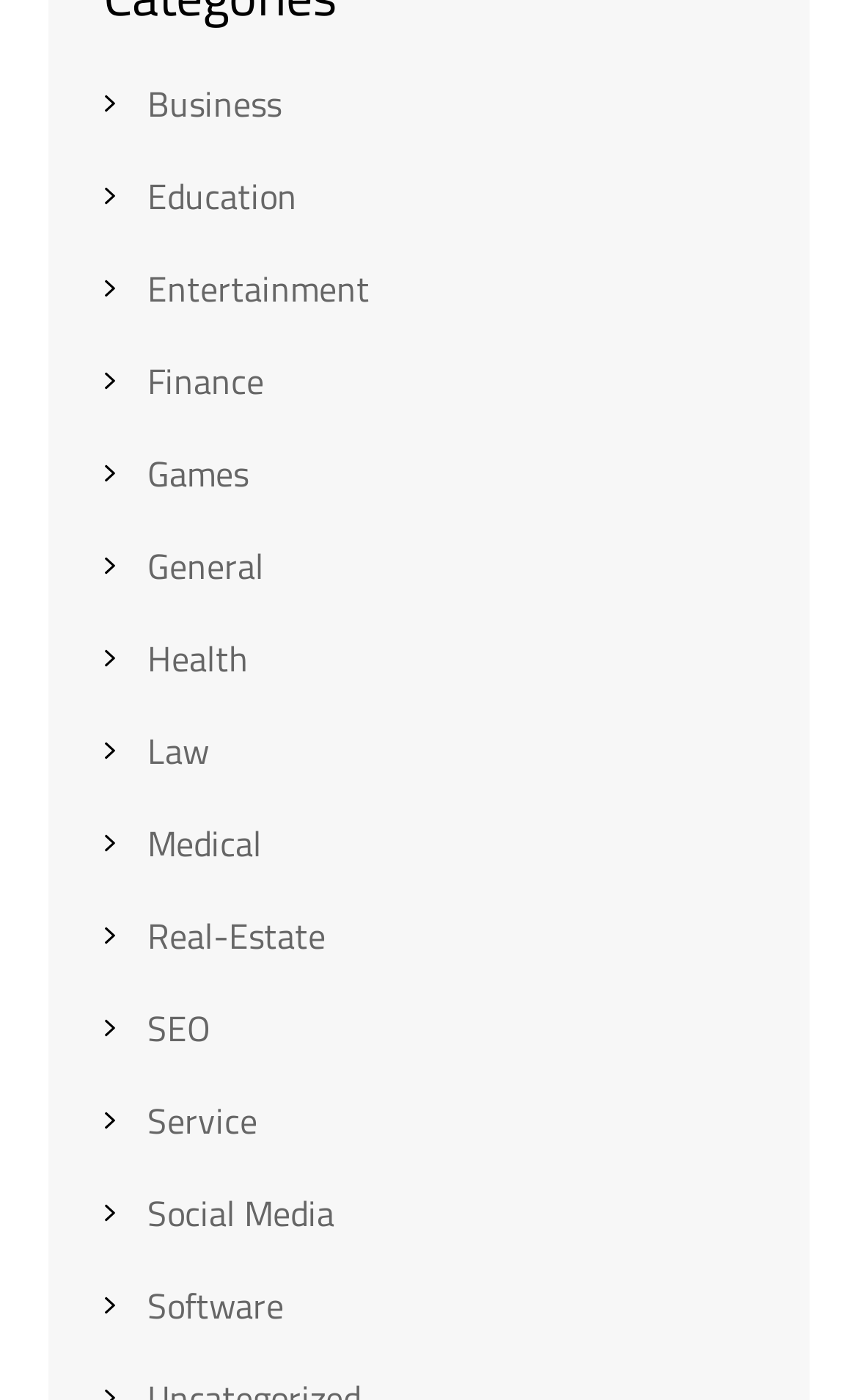Determine the bounding box coordinates for the region that must be clicked to execute the following instruction: "Browse Software".

[0.172, 0.914, 0.331, 0.952]